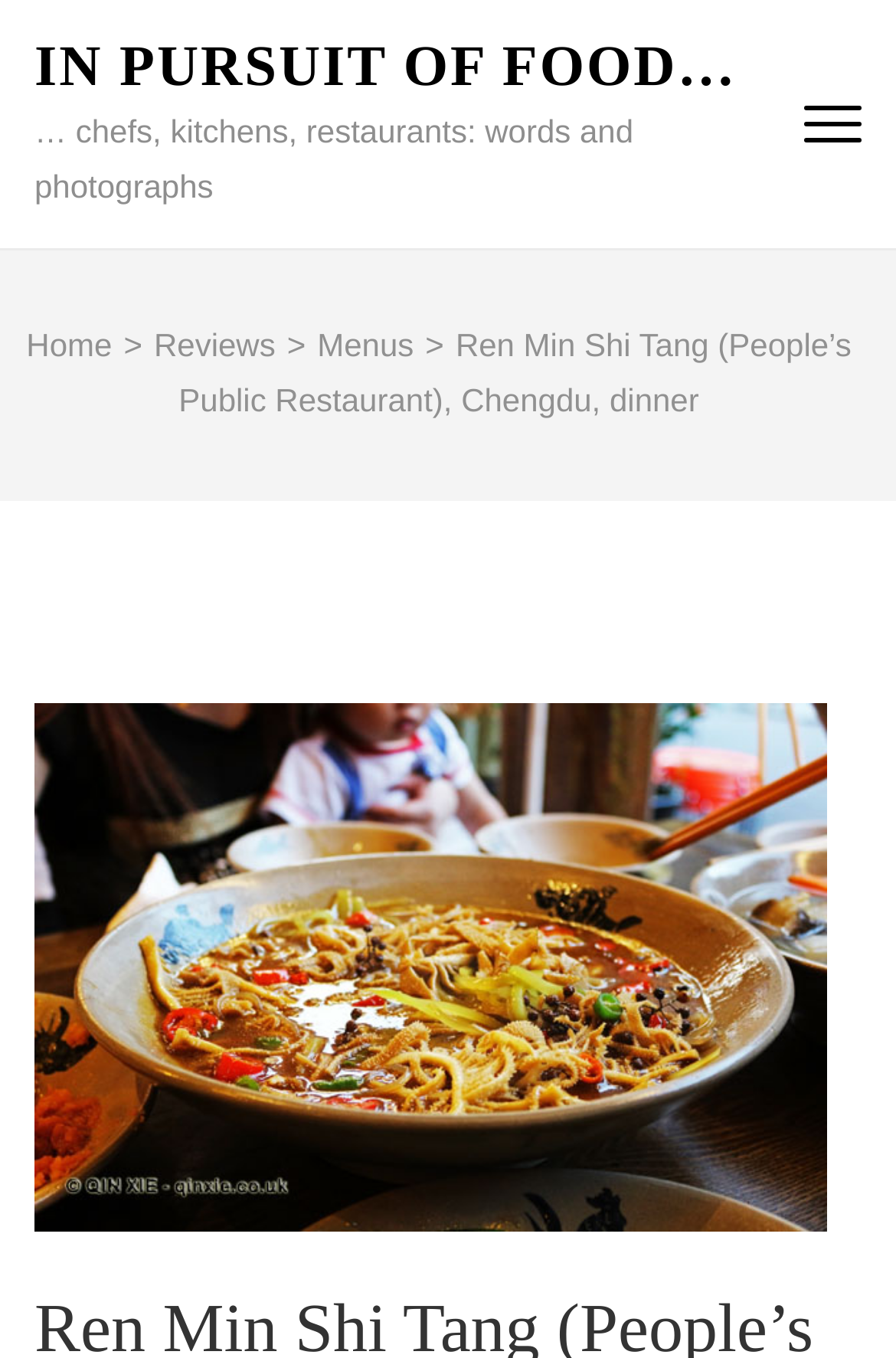Provide a one-word or one-phrase answer to the question:
What is the tagline of the website?

… chefs, kitchens, restaurants: words and photographs